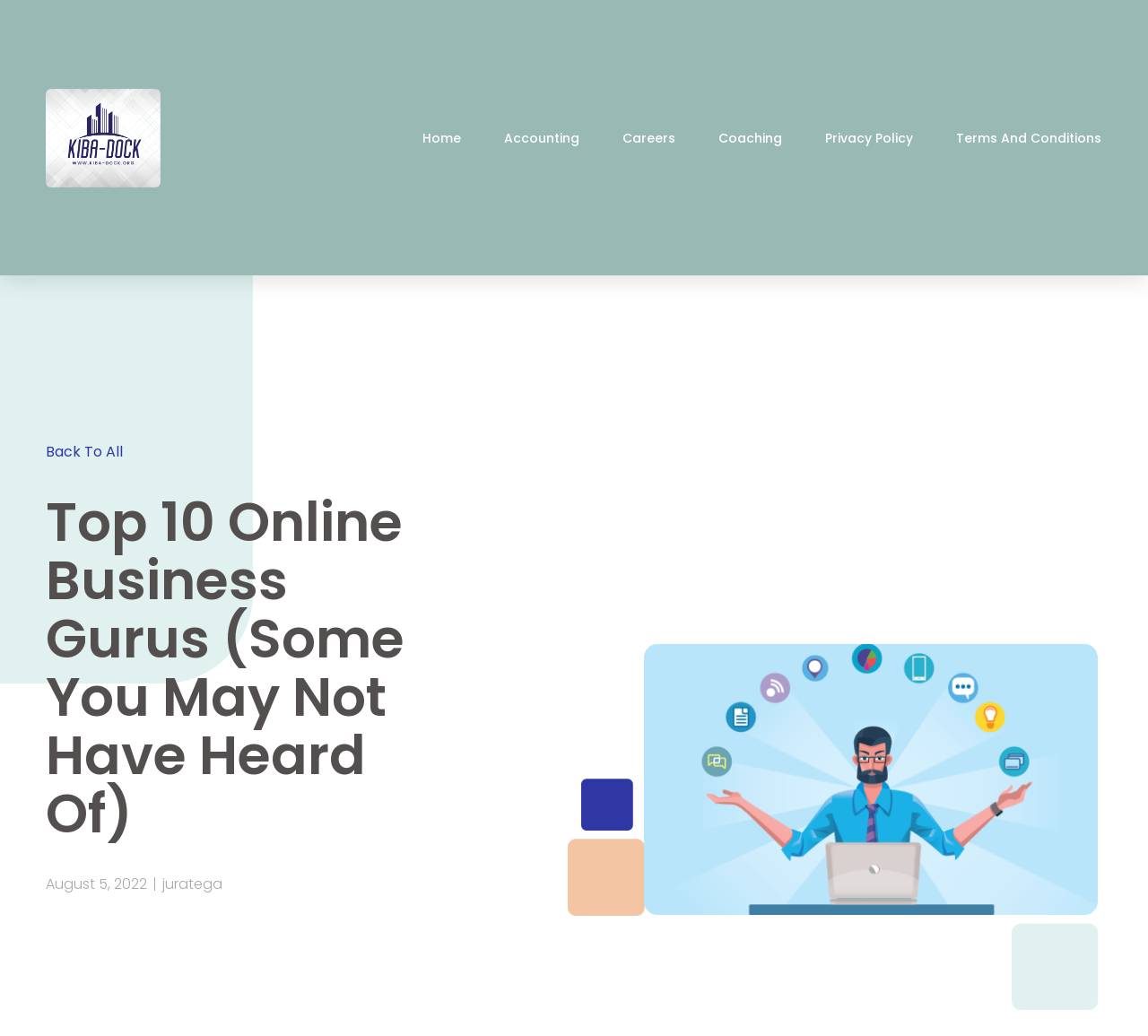Identify the bounding box coordinates of the HTML element based on this description: "Privacy Policy".

[0.718, 0.127, 0.795, 0.139]